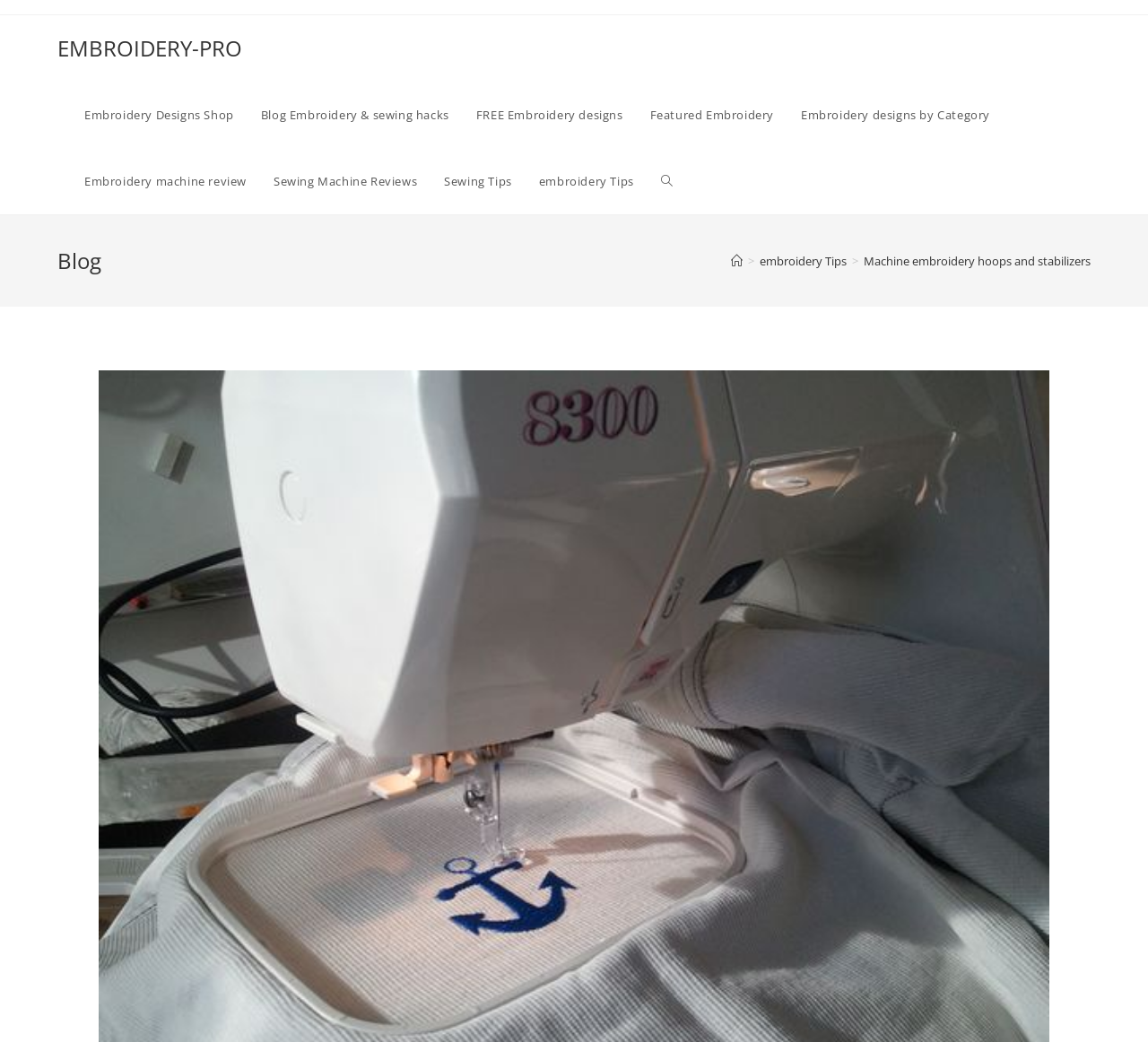Please specify the bounding box coordinates of the clickable region necessary for completing the following instruction: "read blog embroidery and sewing hacks". The coordinates must consist of four float numbers between 0 and 1, i.e., [left, top, right, bottom].

[0.215, 0.078, 0.403, 0.142]